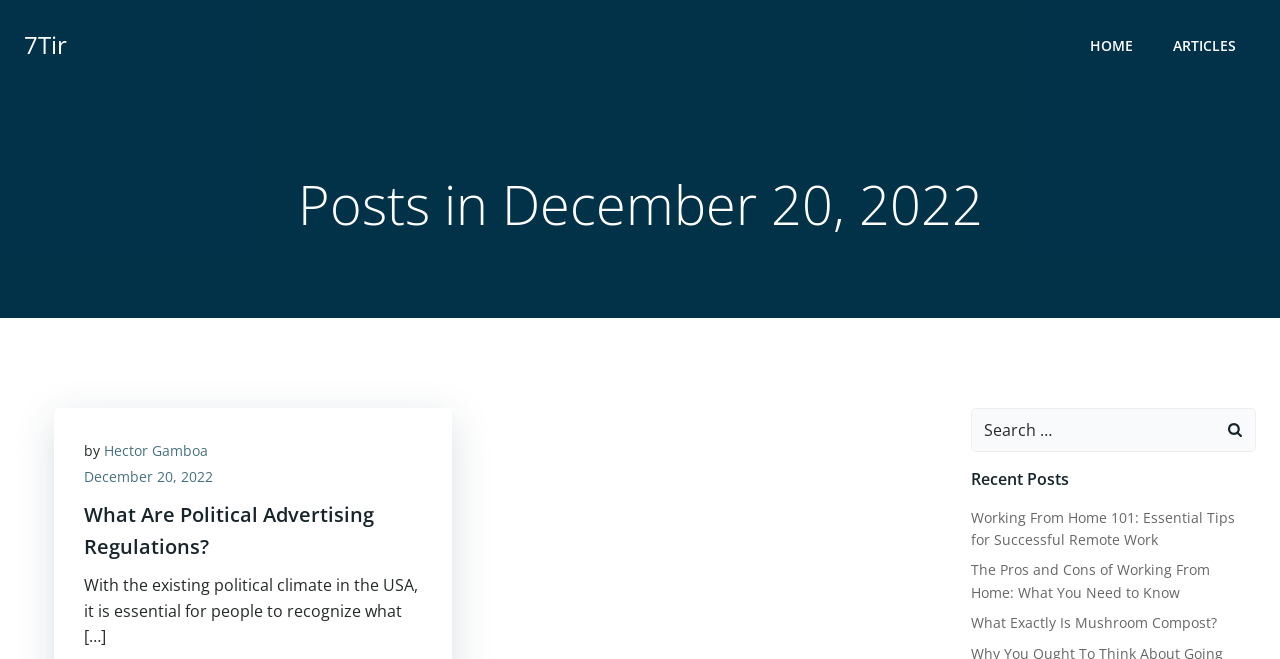Please indicate the bounding box coordinates for the clickable area to complete the following task: "view recent post about working from home". The coordinates should be specified as four float numbers between 0 and 1, i.e., [left, top, right, bottom].

[0.758, 0.77, 0.964, 0.833]